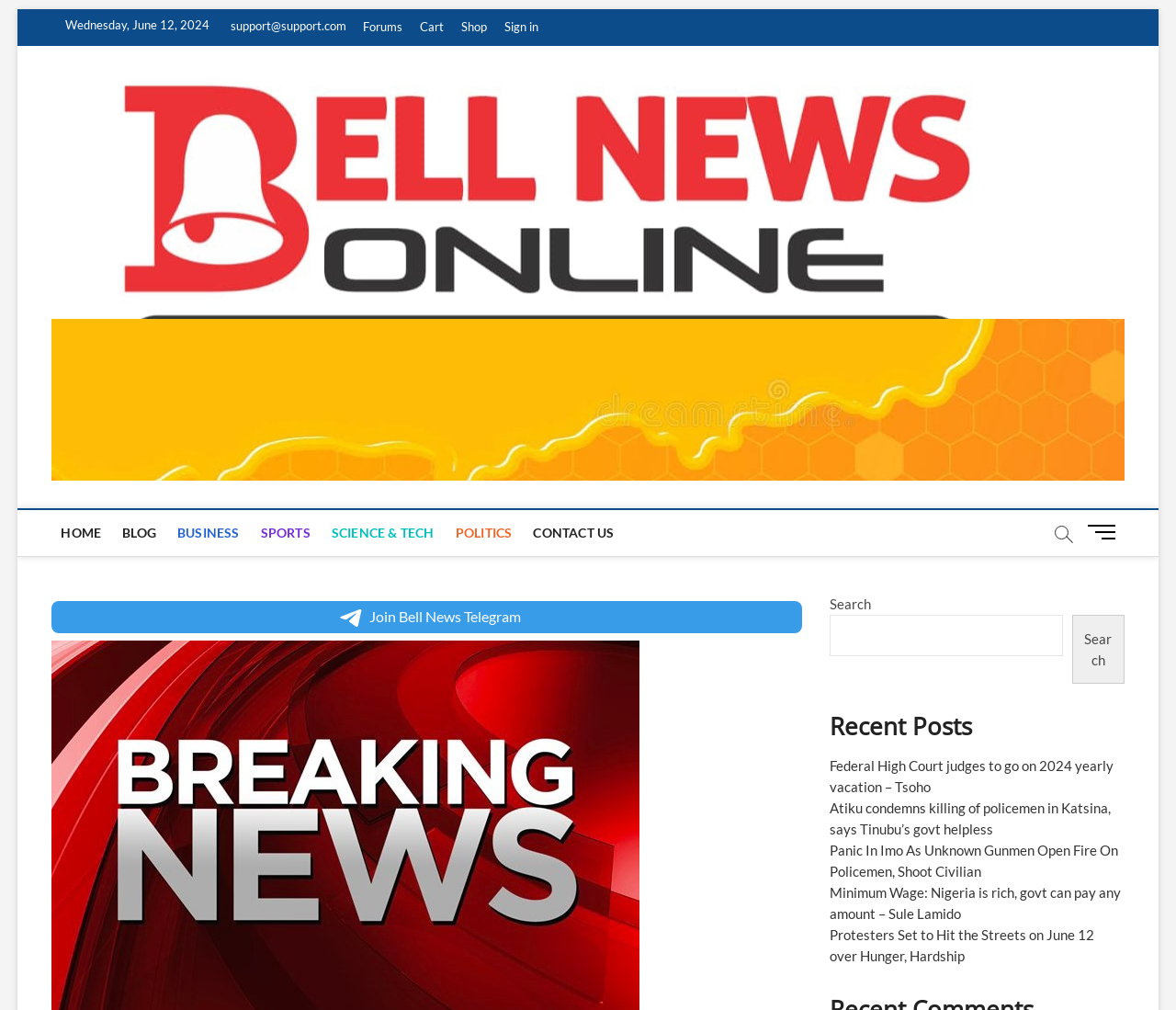Please identify the coordinates of the bounding box that should be clicked to fulfill this instruction: "Click on the 'HOME' link".

[0.044, 0.505, 0.094, 0.551]